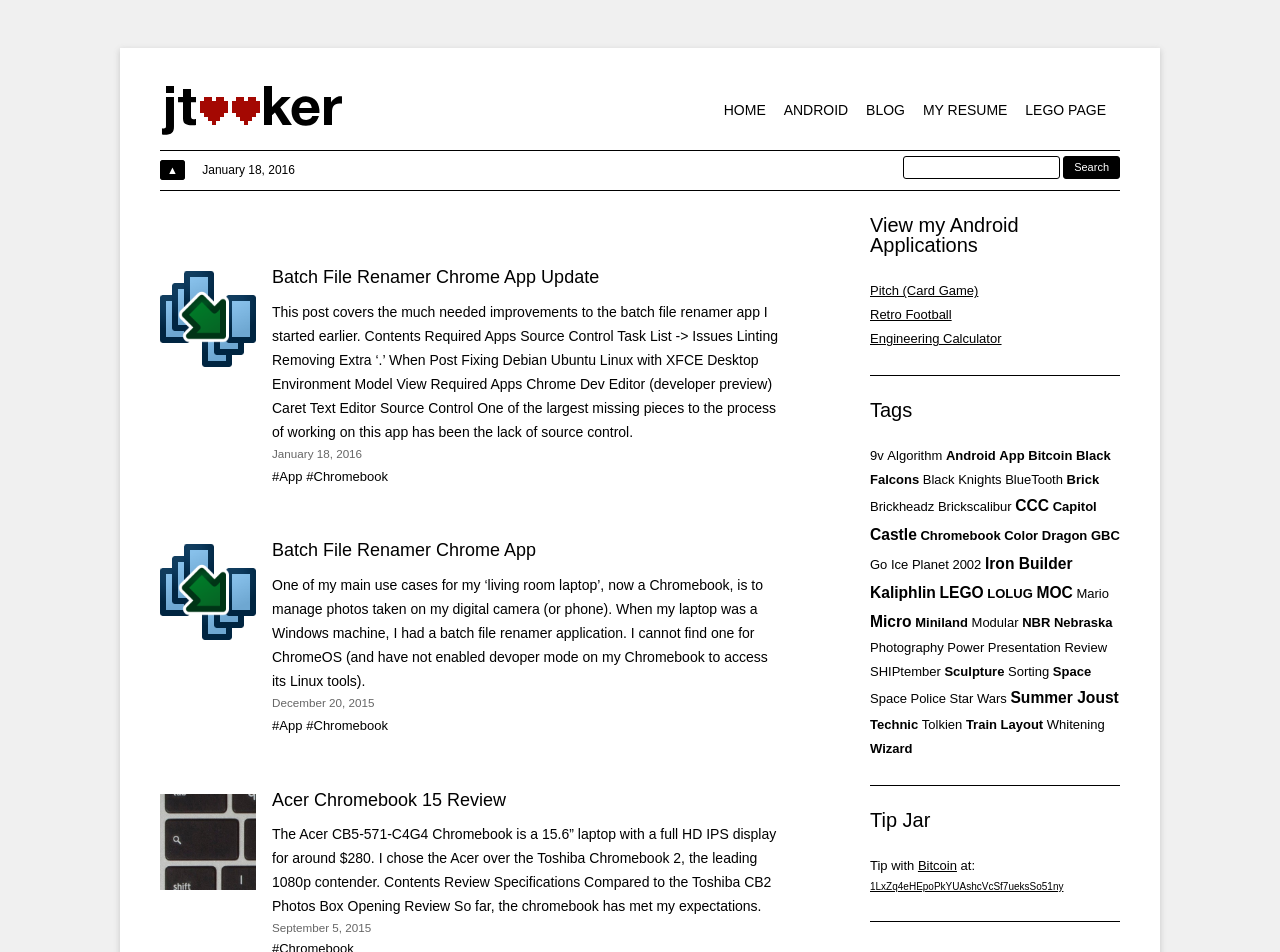Please specify the bounding box coordinates of the area that should be clicked to accomplish the following instruction: "Read the 'Batch File Renamer Chrome App Update' post". The coordinates should consist of four float numbers between 0 and 1, i.e., [left, top, right, bottom].

[0.125, 0.277, 0.613, 0.307]